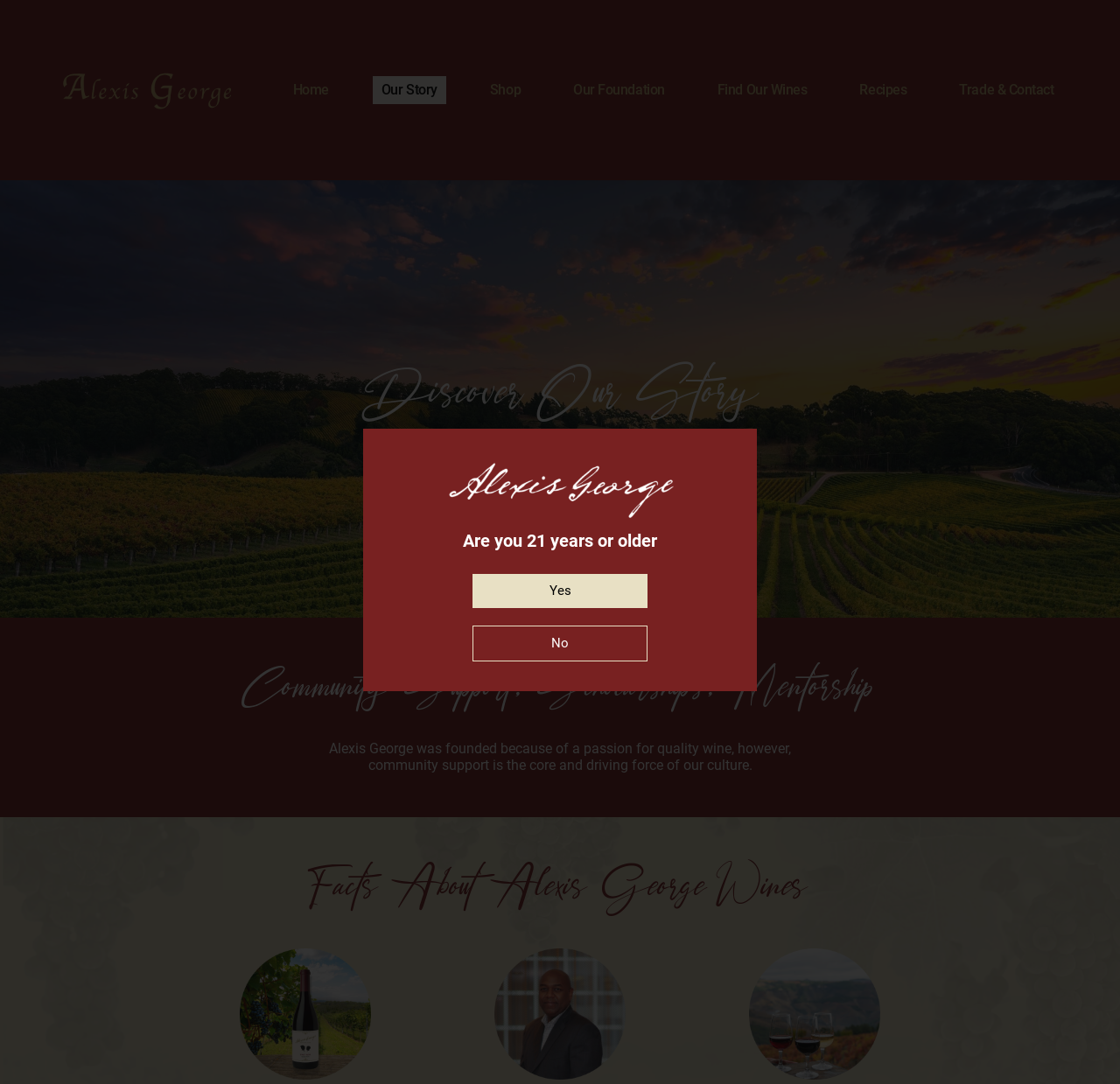Find the bounding box coordinates for the area that must be clicked to perform this action: "Confirm age".

[0.422, 0.53, 0.578, 0.561]